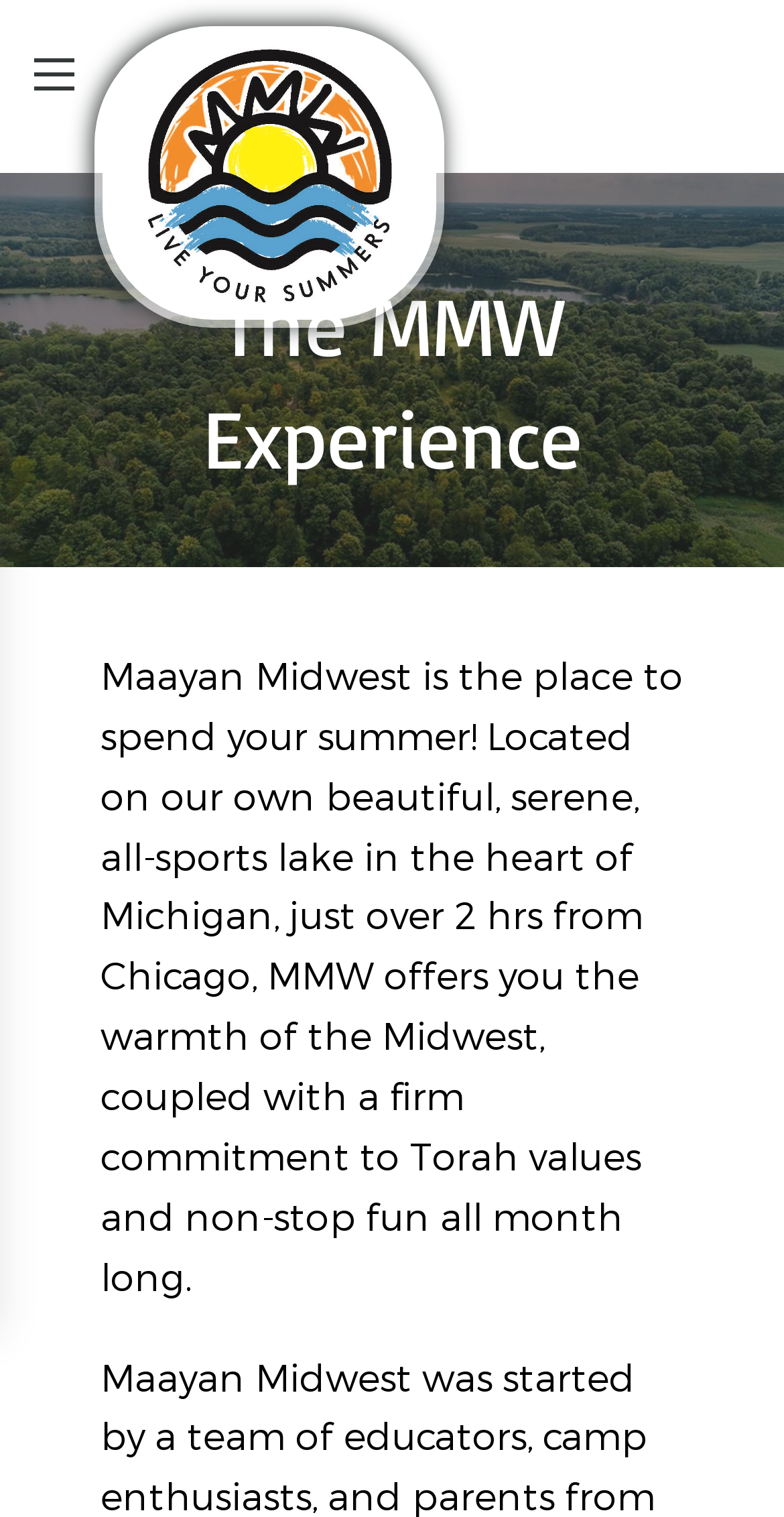Where is Maayan Midwest located?
Using the picture, provide a one-word or short phrase answer.

Michigan